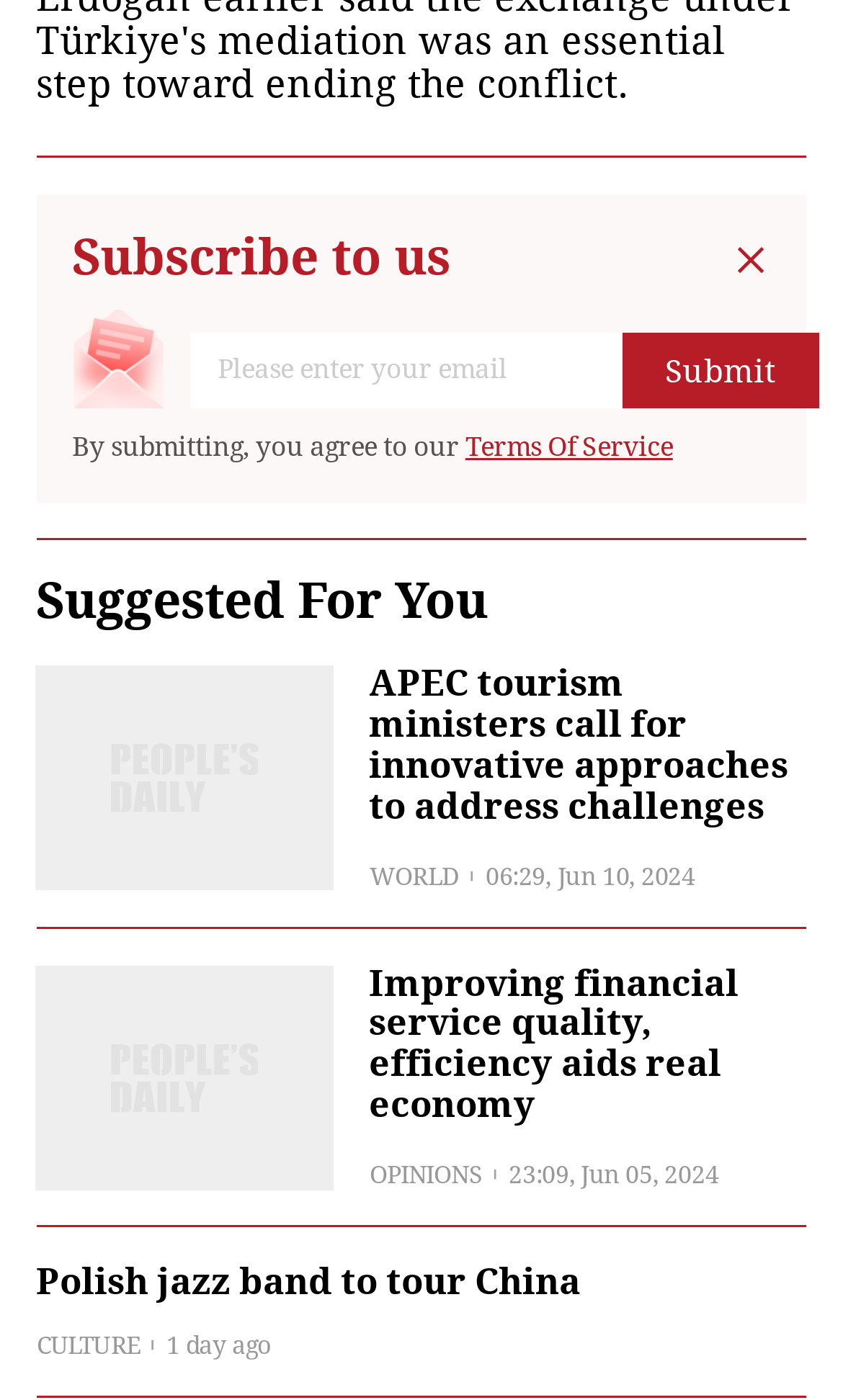Use a single word or phrase to answer the question:
How long ago was the article 'Polish jazz band to tour China' published?

1 day ago